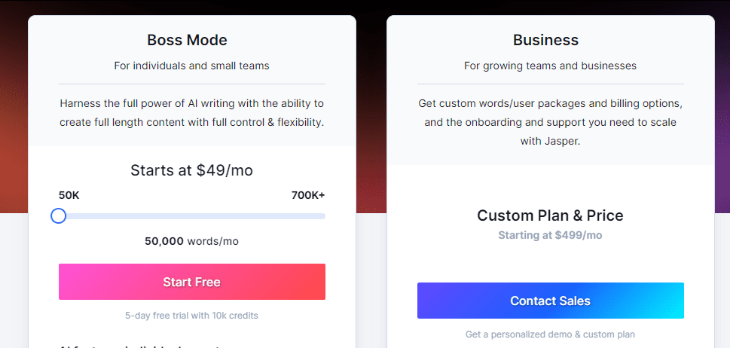What is the purpose of the blue button labeled 'Contact Sales'?
Using the details from the image, give an elaborate explanation to answer the question.

The 'Business' plan targets growing teams and businesses, and the blue button labeled 'Contact Sales' encourages potential customers to reach out for a personalized demo and detailed custom plan discussions.